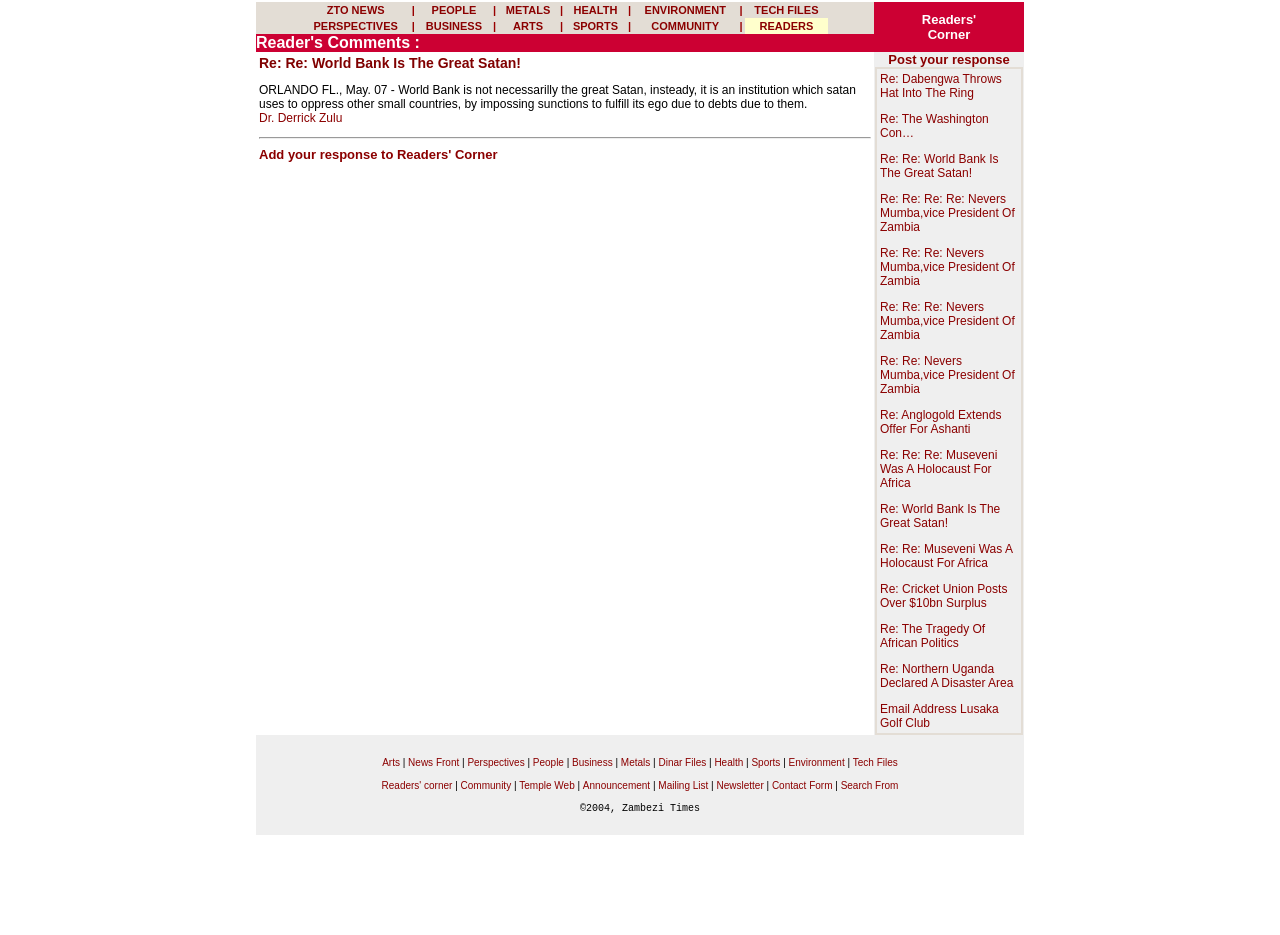Kindly determine the bounding box coordinates for the area that needs to be clicked to execute this instruction: "Post your response".

[0.694, 0.053, 0.789, 0.072]